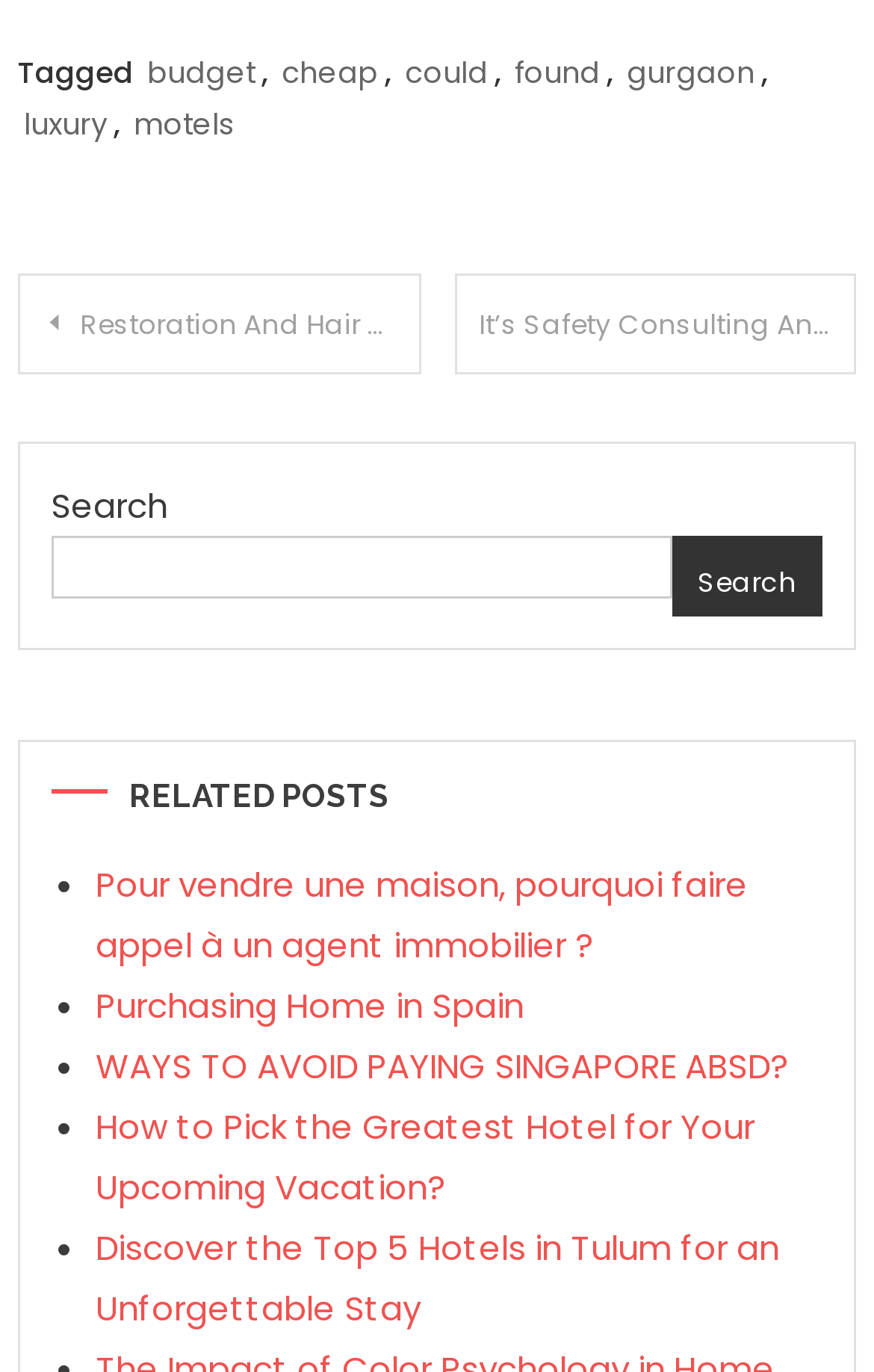What is the category of posts in the navigation section?
Refer to the screenshot and answer in one word or phrase.

Posts